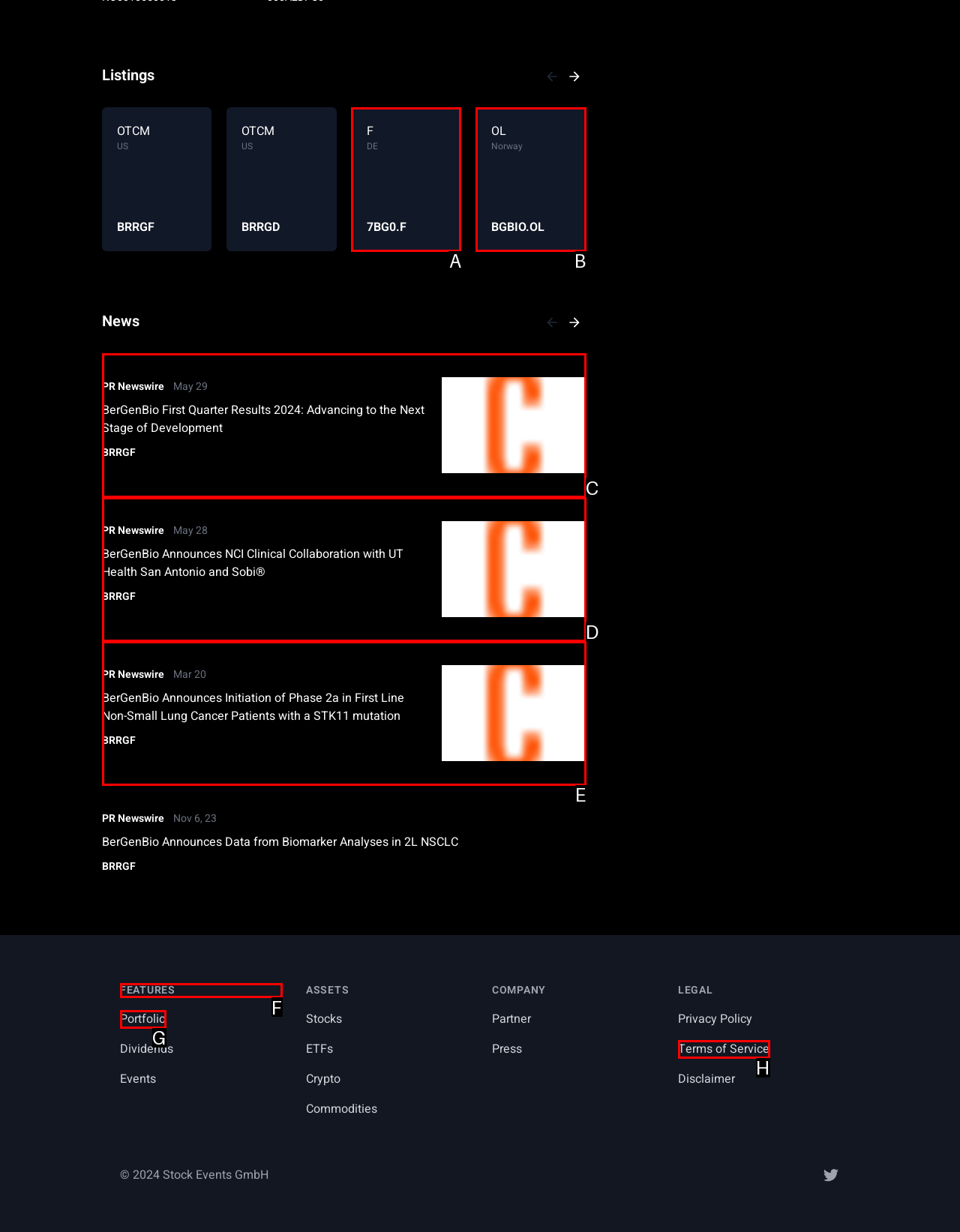Which UI element should be clicked to perform the following task: Click the 'FEATURES' heading? Answer with the corresponding letter from the choices.

F